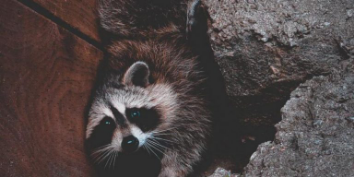Refer to the screenshot and answer the following question in detail:
What is the raccoon's expression?

The raccoon in the image appears curious and alert as it gazes upward, indicating that it is attentive to its surroundings and possibly looking for food or potential threats.